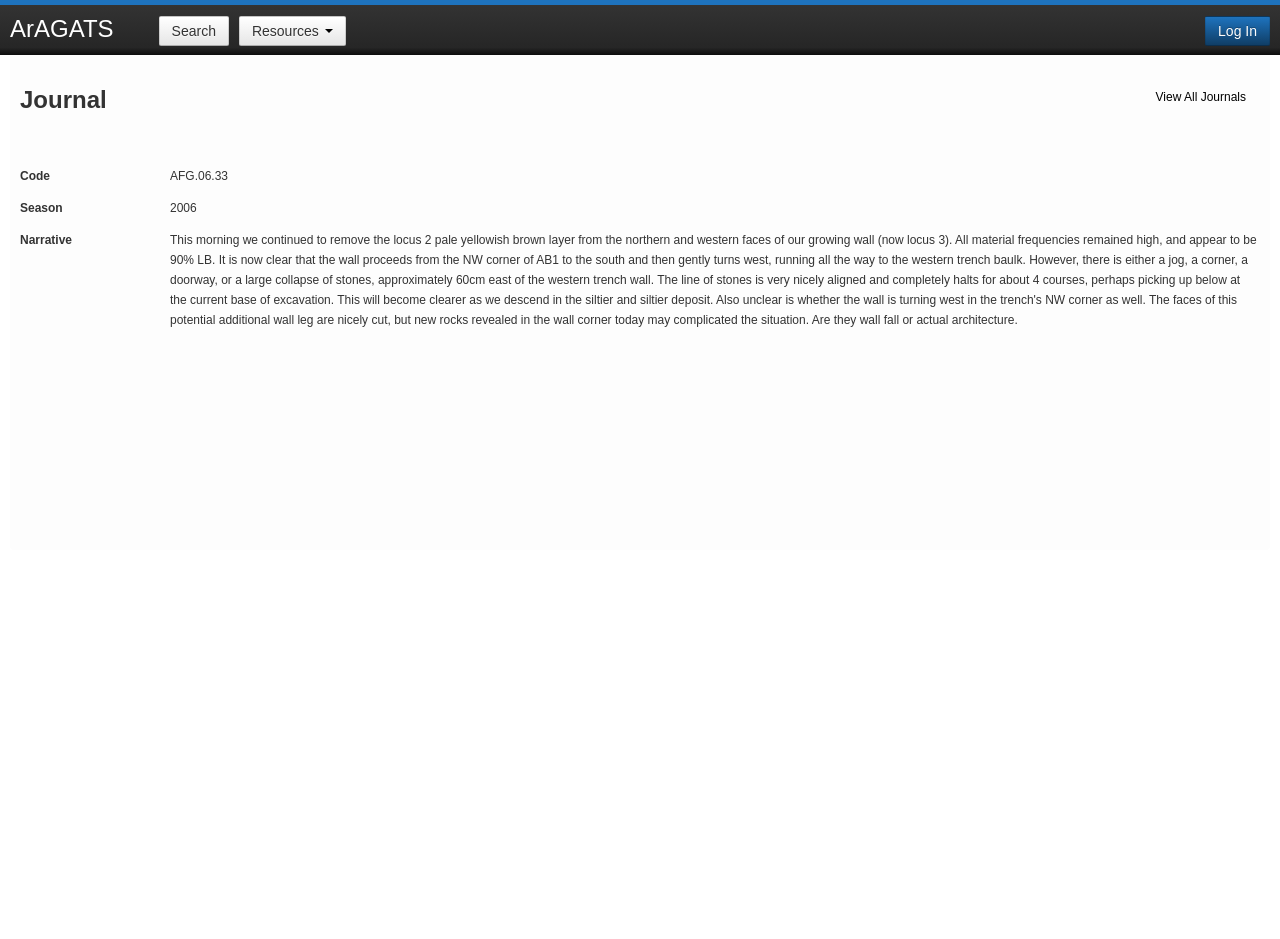Examine the image carefully and respond to the question with a detailed answer: 
What is the purpose of the 'Search' link?

The 'Search' link is located near the top of the webpage, suggesting that it is a primary function. Its purpose is likely to allow users to search for specific content within the journal.